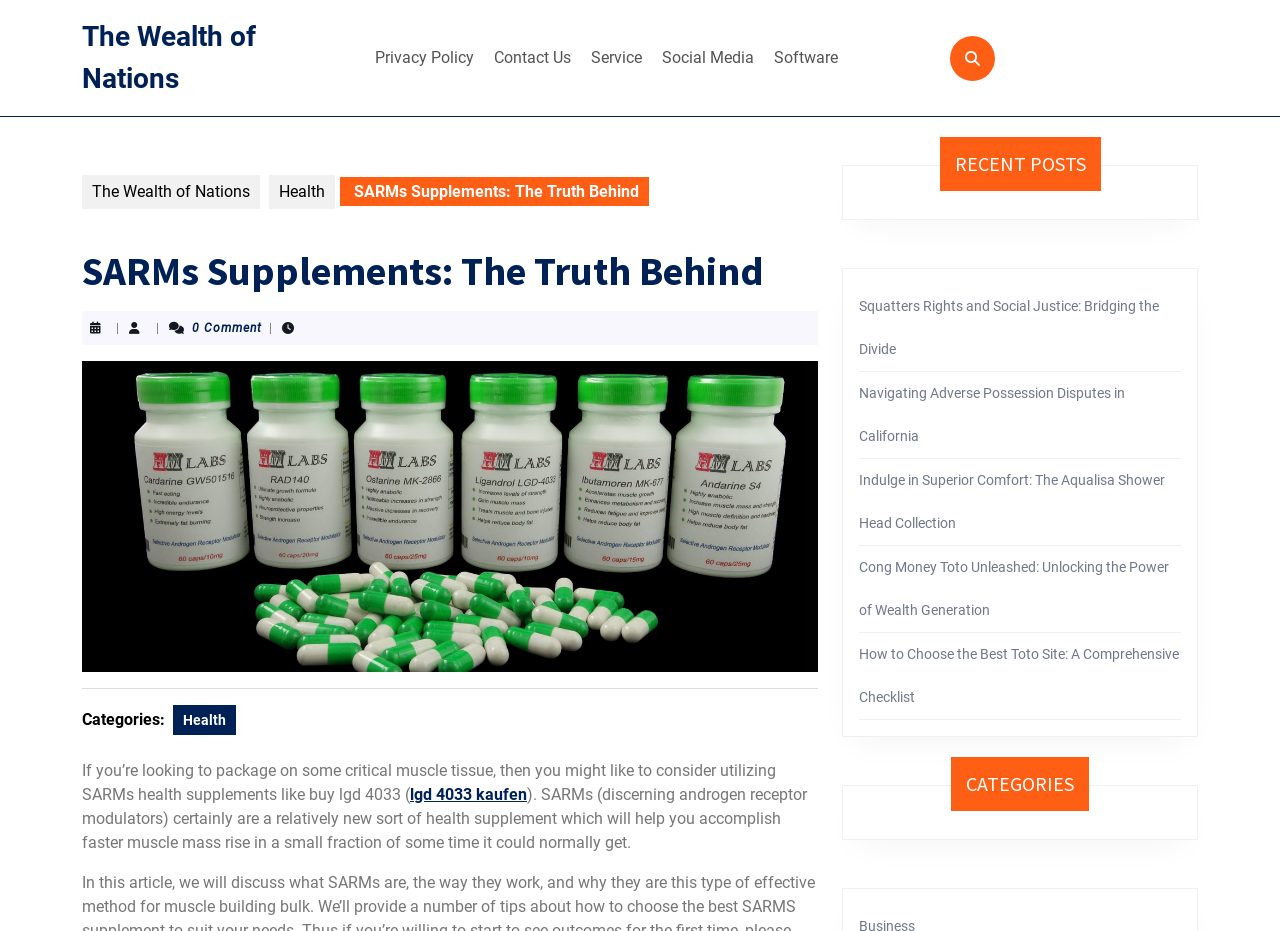Generate a thorough caption detailing the webpage content.

The webpage is about SARMs supplements, with a focus on their truth and benefits. At the top, there is a navigation menu with links to "Privacy Policy", "Contact Us", "Service", "Social Media", and "Software". Below this menu, there is a section with two links: "The Wealth of Nations" and a font awesome icon. 

The main content area has a heading "SARMs Supplements: The Truth Behind" followed by a horizontal separator. Below this, there is a post thumbnail image and a brief introduction to SARMs supplements, which are described as a new type of health supplement that can help achieve faster muscle mass growth. 

To the right of the main content area, there are three complementary sections. The first section has a heading "RECENT POSTS" and is empty. The second section has several links to recent posts, including "Squatters Rights and Social Justice: Bridging the Divide", "Navigating Adverse Possession Disputes in California", and others. The third section has a heading "CATEGORIES" but is empty.

At the bottom of the main content area, there are links to categories, including "Health", and a brief description of SARMs supplements. There is also a link to "lgd 4033 kaufen" within the text.